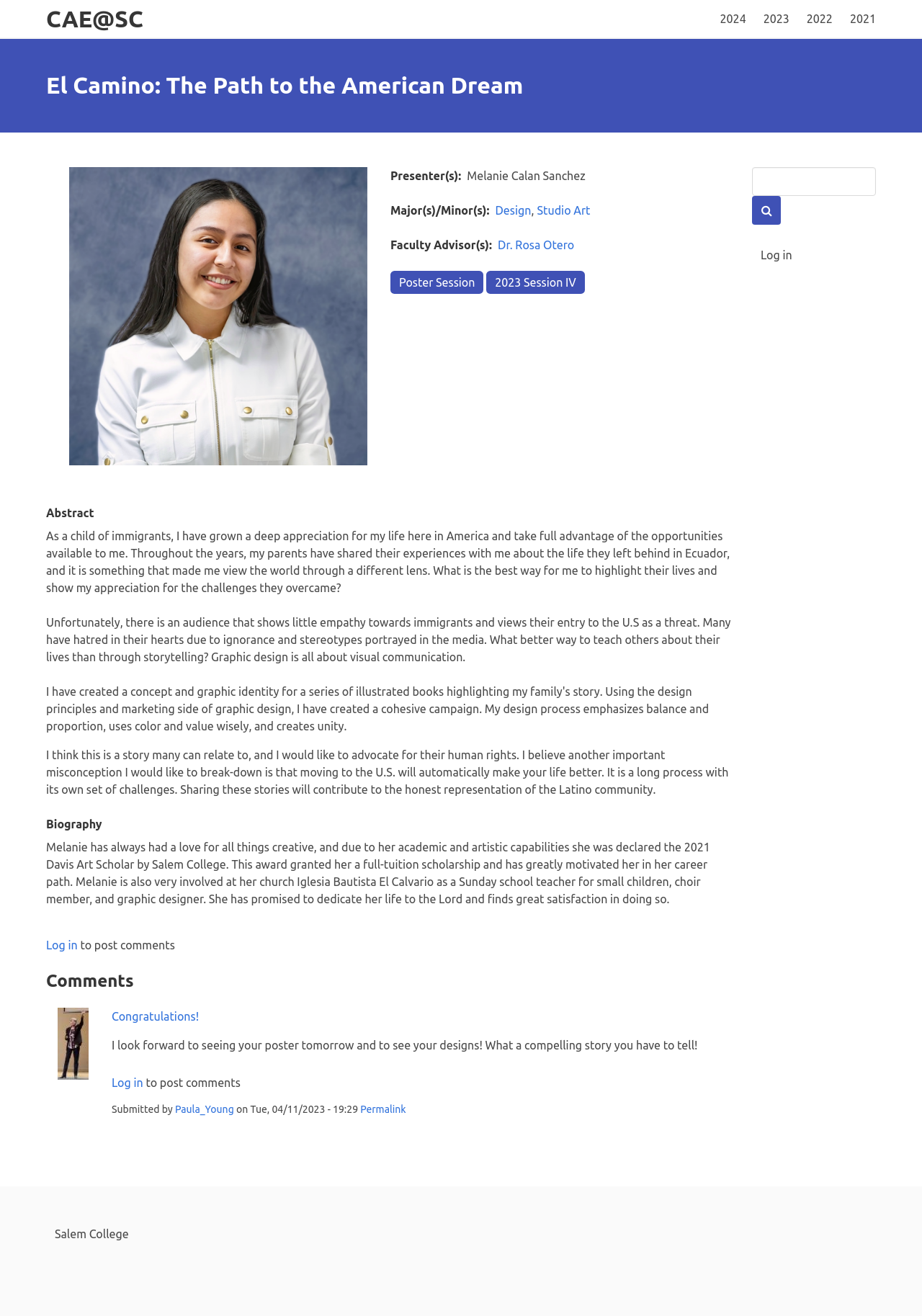Please examine the image and provide a detailed answer to the question: What is the name of the college mentioned?

The name of the college can be found in the footer section, where it is written as a link to 'Salem College'.